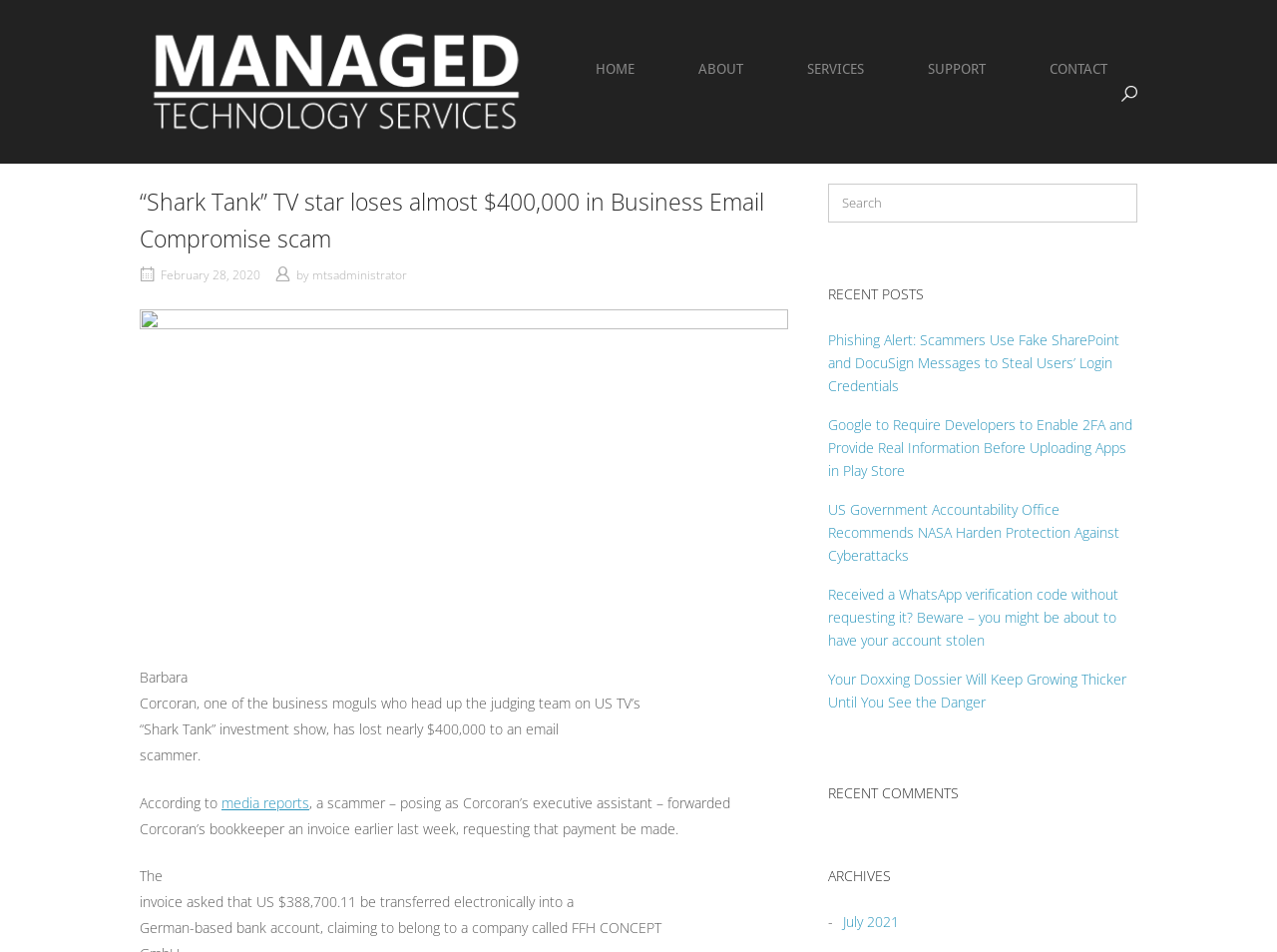How much money did Barbara Corcoran lose in the scam?
Give a detailed response to the question by analyzing the screenshot.

According to the webpage content, the invoice asked that US $388,700.11 be transferred electronically into a German-based bank account, claiming to belong to a company called FFH CONCEPT.